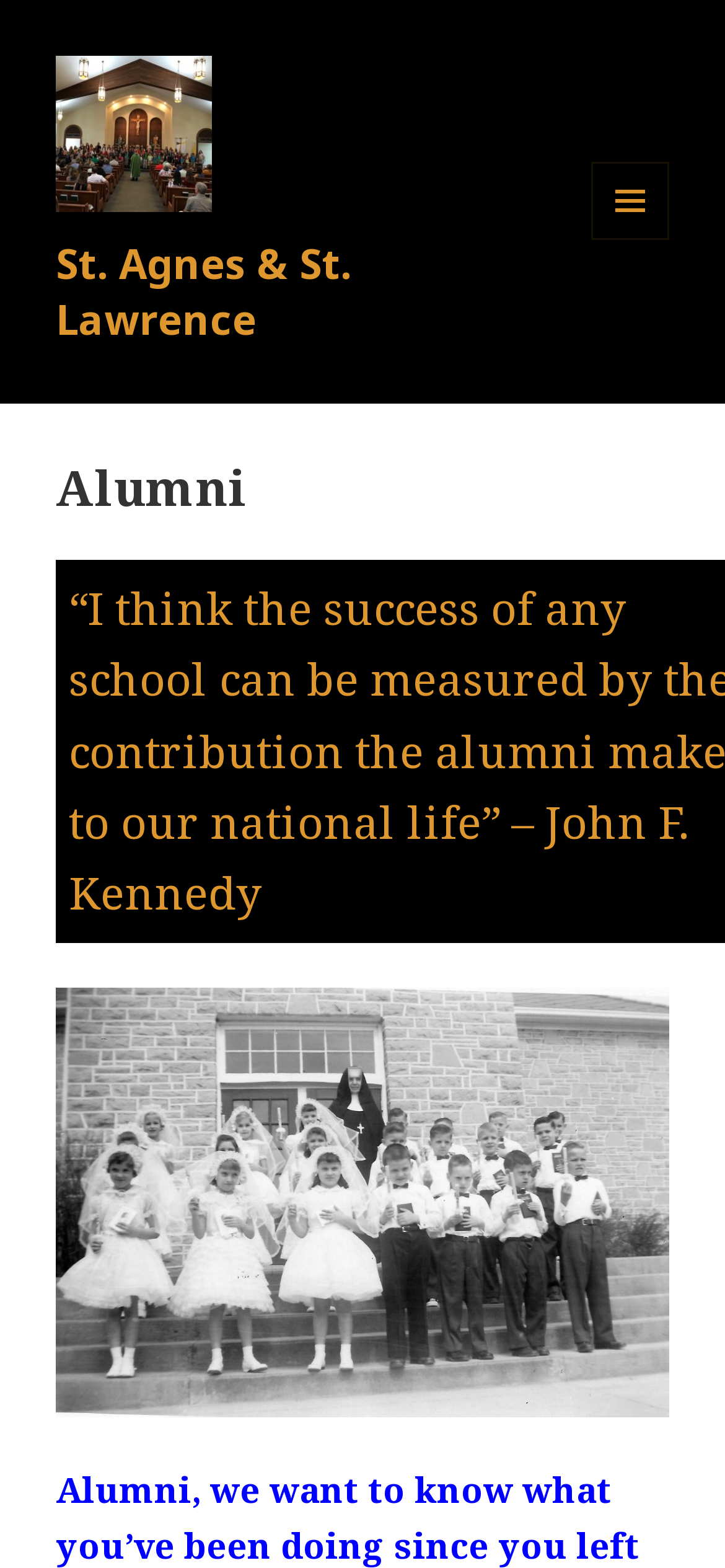Please locate the UI element described by "St. Agnes & St. Lawrence" and provide its bounding box coordinates.

[0.077, 0.149, 0.485, 0.221]